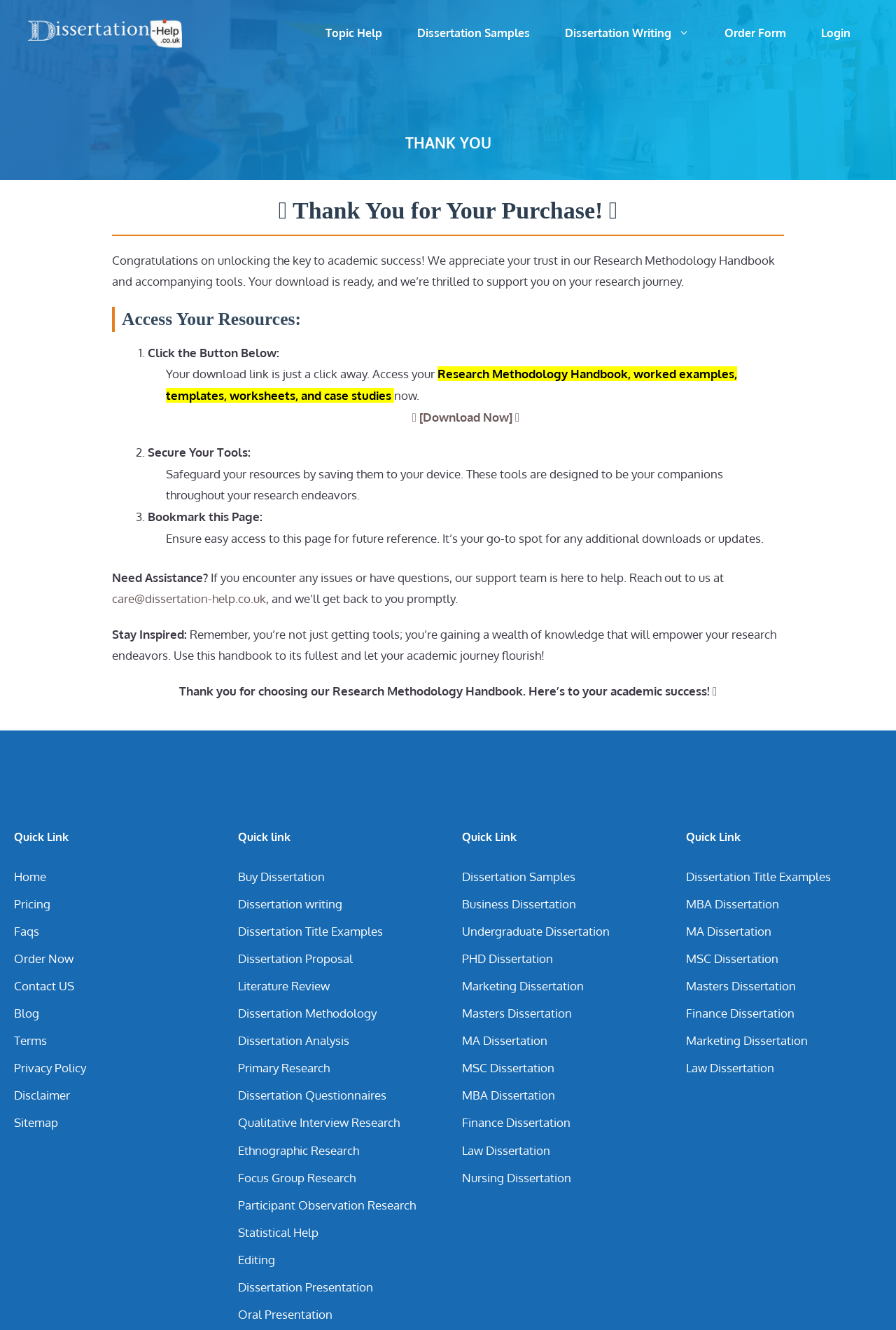Using a single word or phrase, answer the following question: 
What is the purpose of the Research Methodology Handbook?

Academic success